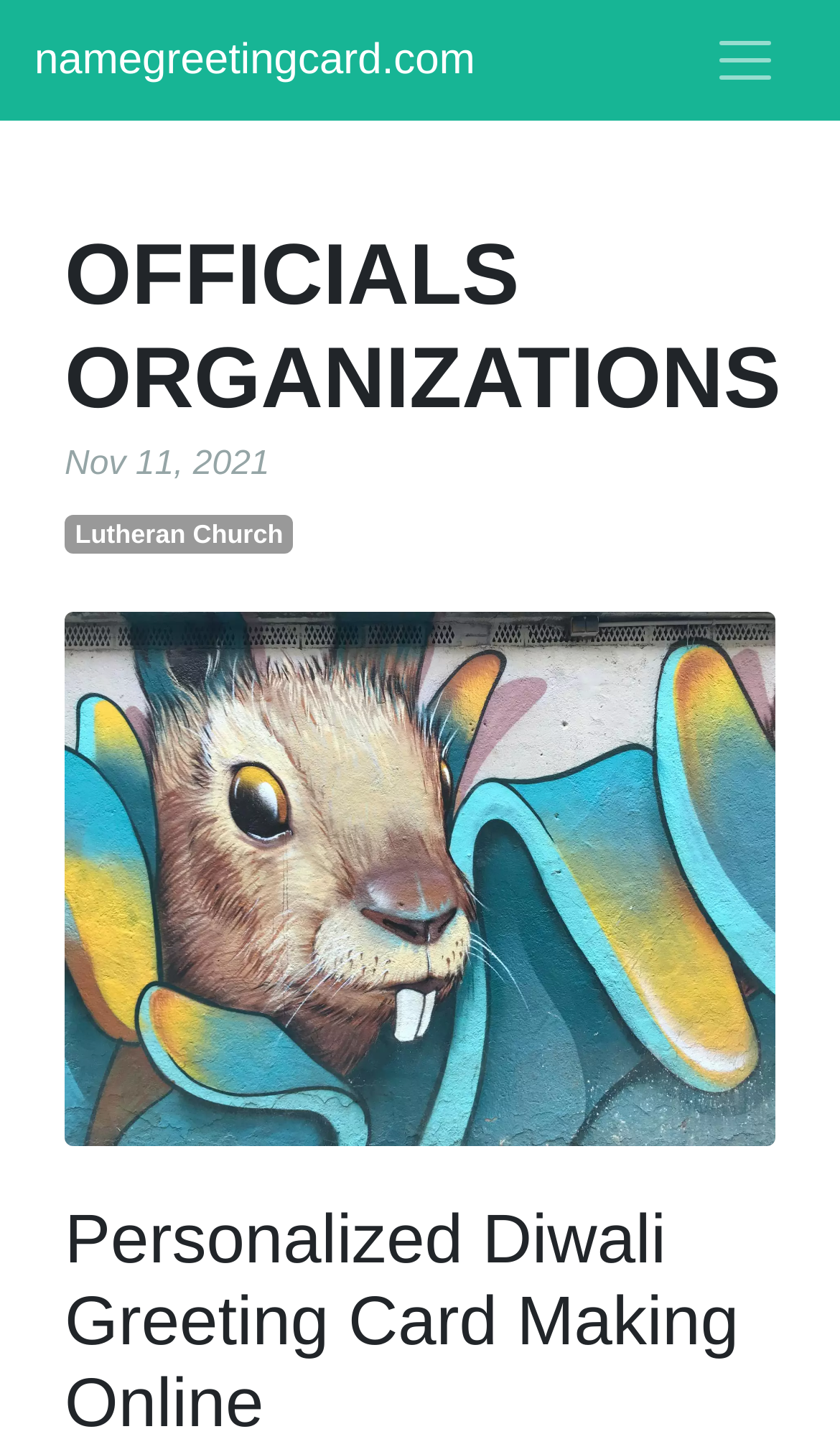Write an exhaustive caption that covers the webpage's main aspects.

The webpage is a platform for creating personalized greeting cards online. At the top left corner, there is a link to the website "namegreetingcard.com". Next to it, on the top right corner, there is a button to toggle navigation, which controls a navigation bar.

Below the top navigation section, there is a header section that spans almost the entire width of the page. Within this section, there is a heading that reads "OFFICIALS ORGANIZATIONS" at the top left. Below the heading, there is a static text that displays the date "Nov 11, 2021". To the right of the date, there is a link to "Lutheran Church".

Below the header section, there is a large figure that occupies most of the page's width, containing an image. The image is likely a visual representation of the greeting card making service or a promotional image.